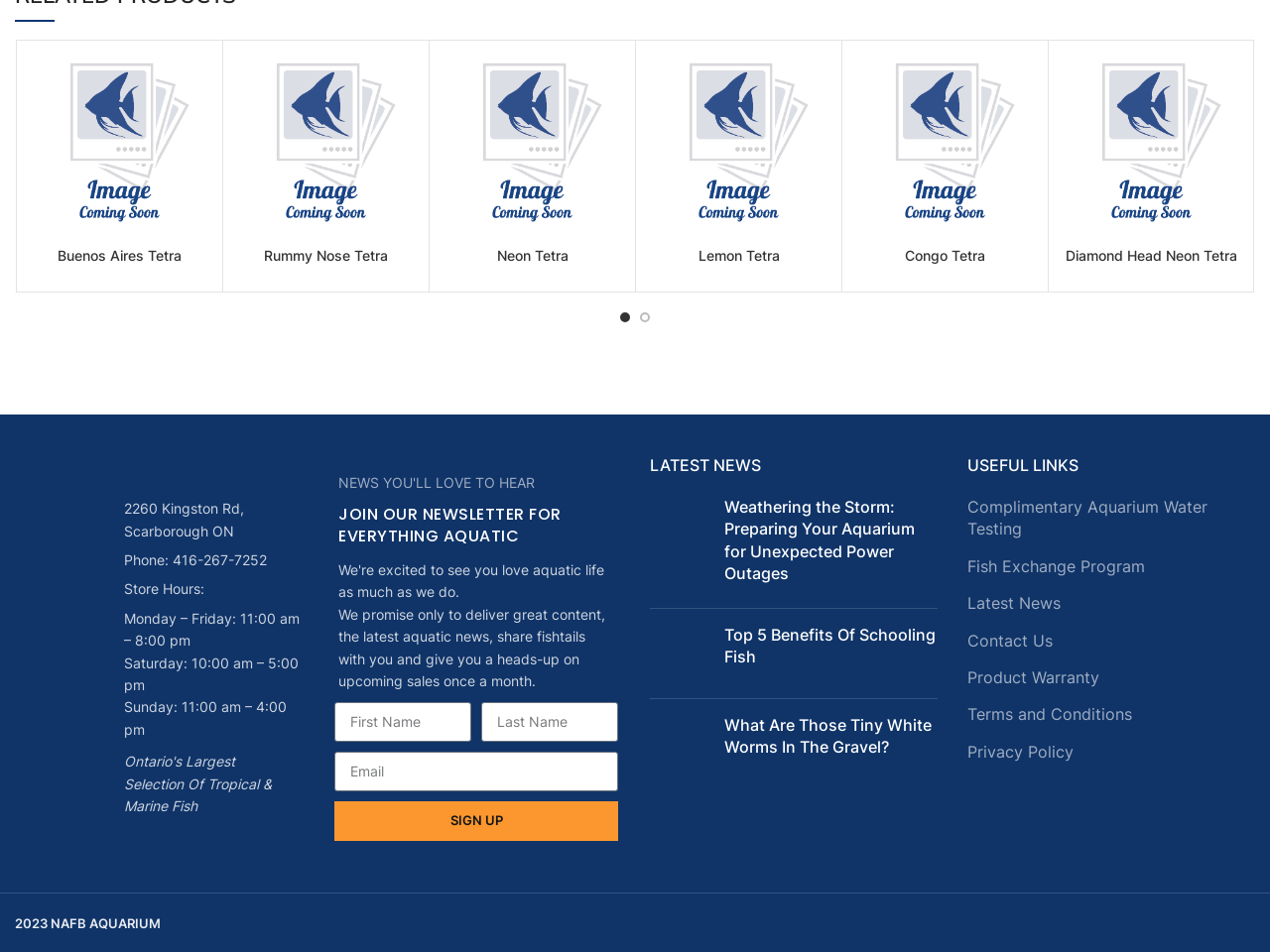Please determine the bounding box coordinates for the element that should be clicked to follow these instructions: "Sign up for the newsletter".

[0.263, 0.841, 0.487, 0.883]